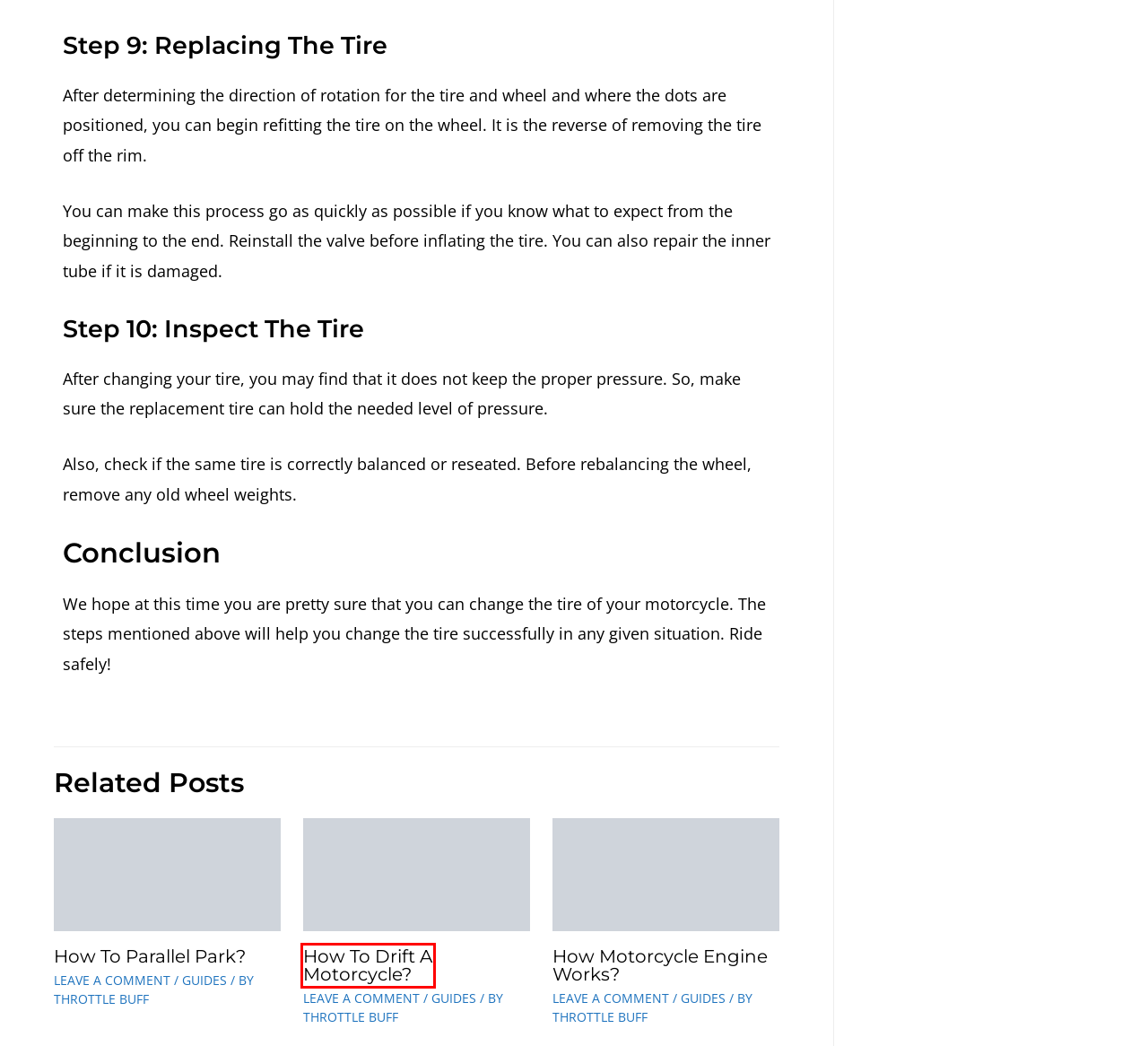Consider the screenshot of a webpage with a red bounding box around an element. Select the webpage description that best corresponds to the new page after clicking the element inside the red bounding box. Here are the candidates:
A. Accessories — Throttle Buff
B. Throttle Buff, Author At Throttle Buff
C. How To Parallel Park A Car In A Tight Space? (Beginner's Guide)
D. About Us — Throttle Buff
E. Contact Us — Throttle Buff
F. Communication — Throttle Buff
G. How A Motorcycle Engine Works? (Simple Explaination)
H. How To Drift A Motorcycle? (Newbies Guide)

H